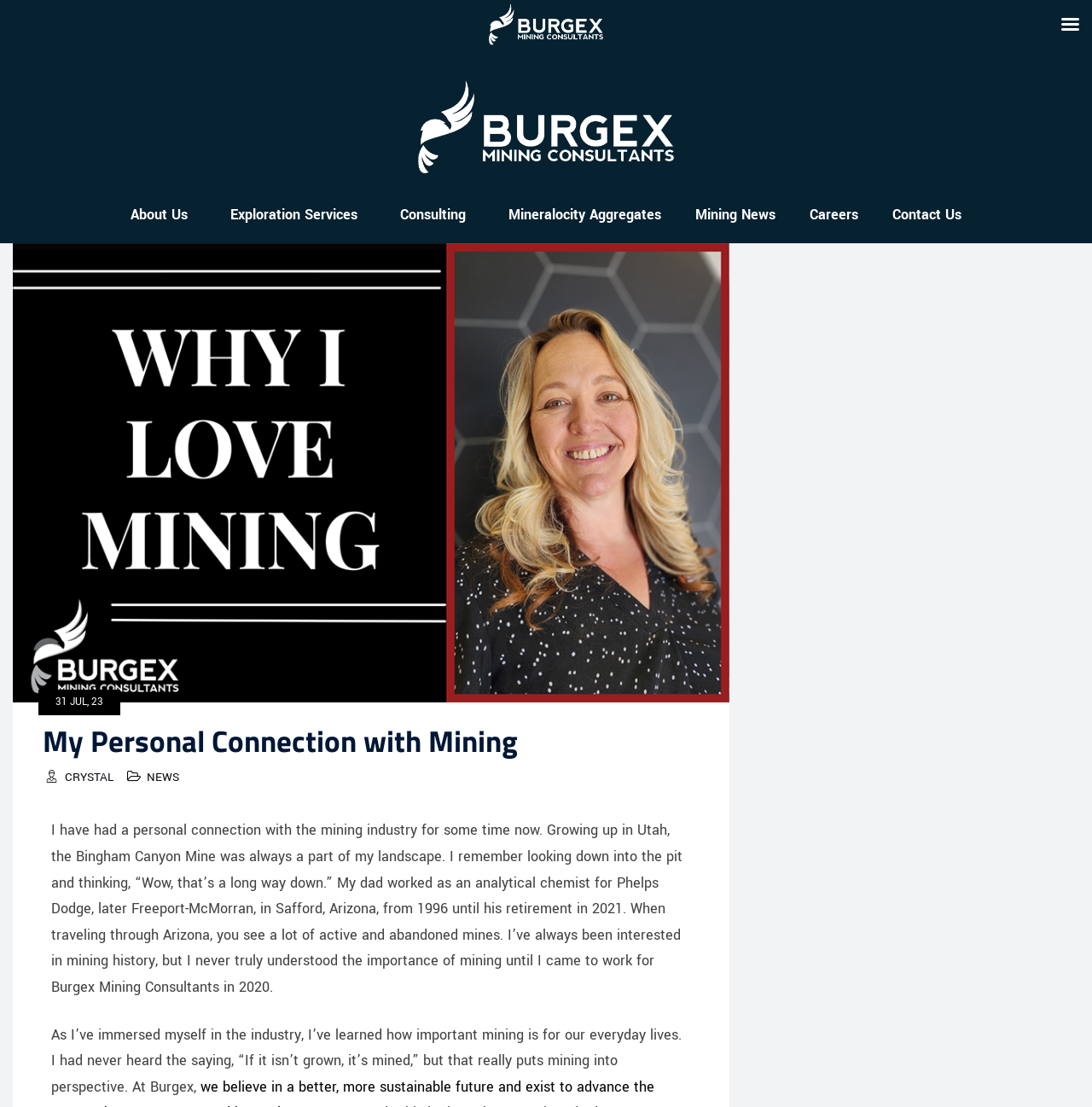Identify the bounding box coordinates of the region that needs to be clicked to carry out this instruction: "Click the 'Mining News' link". Provide these coordinates as four float numbers ranging from 0 to 1, i.e., [left, top, right, bottom].

[0.621, 0.177, 0.726, 0.212]